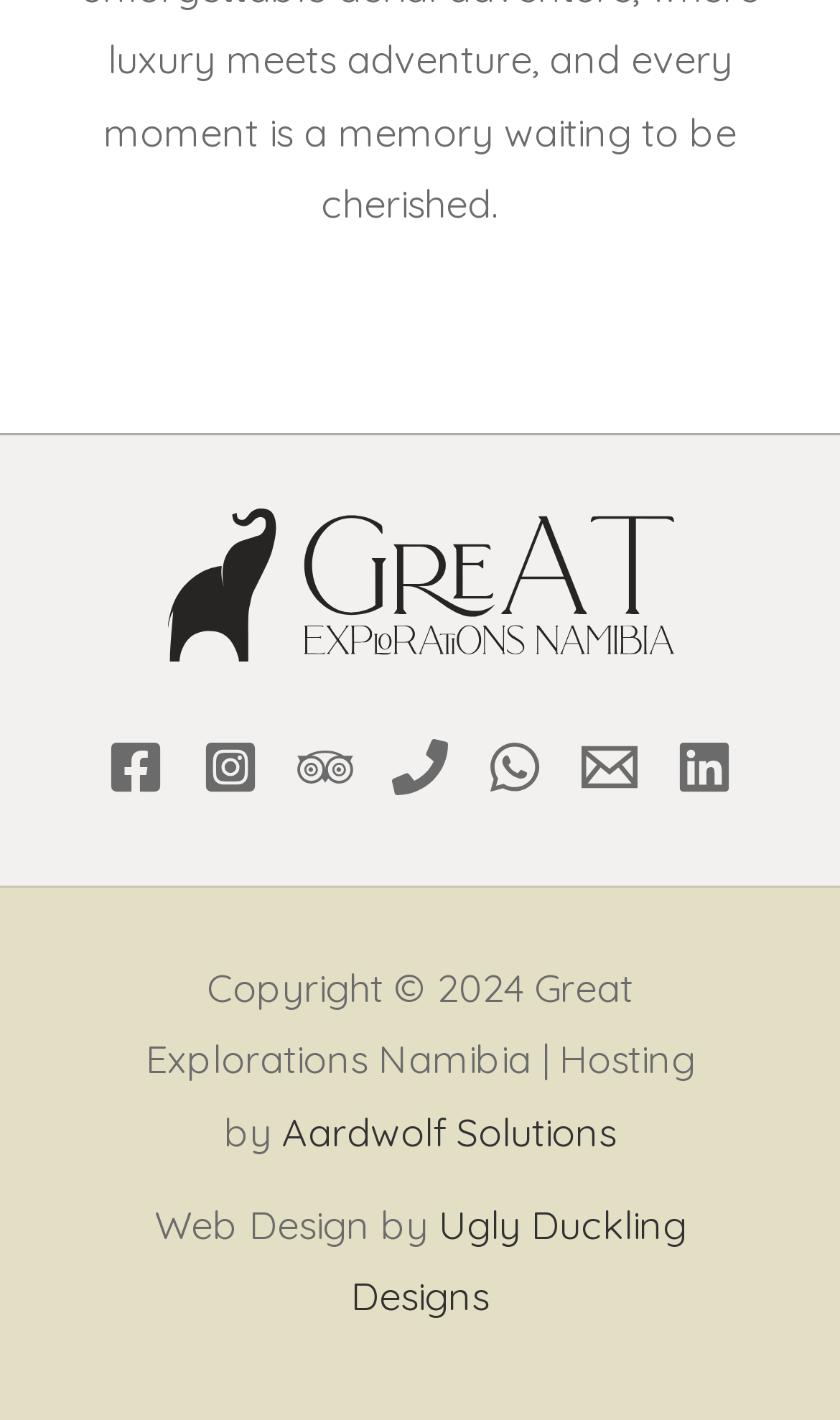Pinpoint the bounding box coordinates of the clickable area needed to execute the instruction: "Visit the main page". The coordinates should be specified as four float numbers between 0 and 1, i.e., [left, top, right, bottom].

None